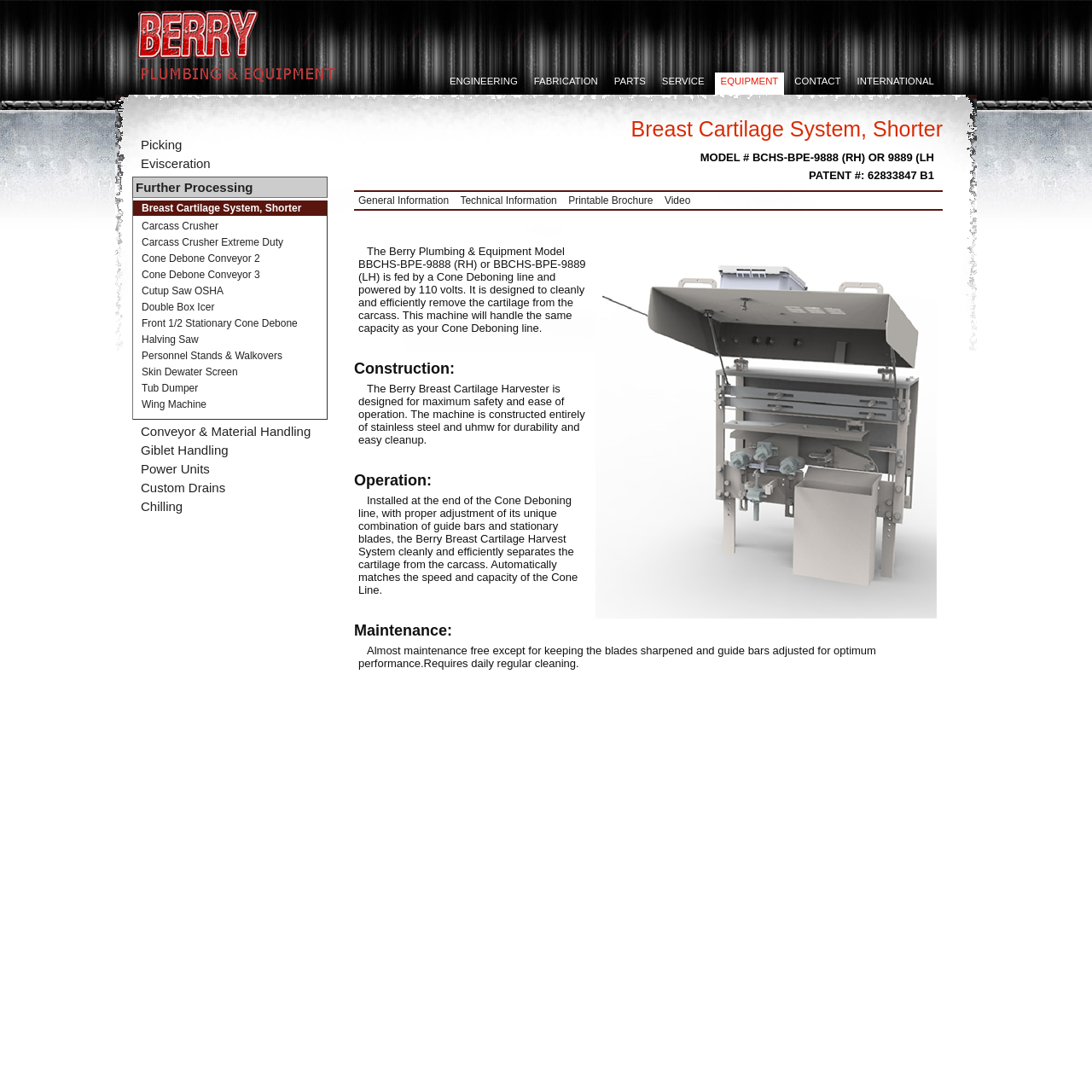Find and indicate the bounding box coordinates of the region you should select to follow the given instruction: "Read about the Construction of Berry Breast Cartilage Harvester".

[0.324, 0.33, 0.863, 0.346]